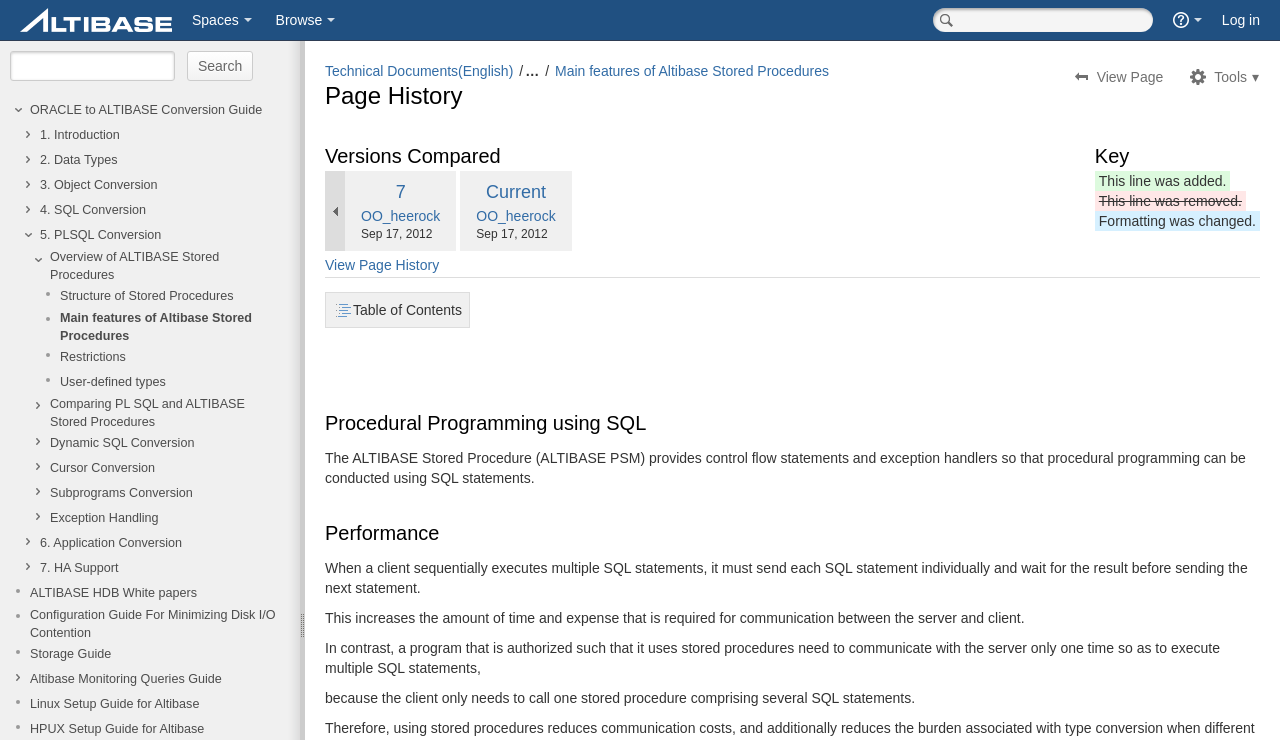Provide the bounding box coordinates of the section that needs to be clicked to accomplish the following instruction: "View Page History."

[0.254, 0.345, 0.343, 0.372]